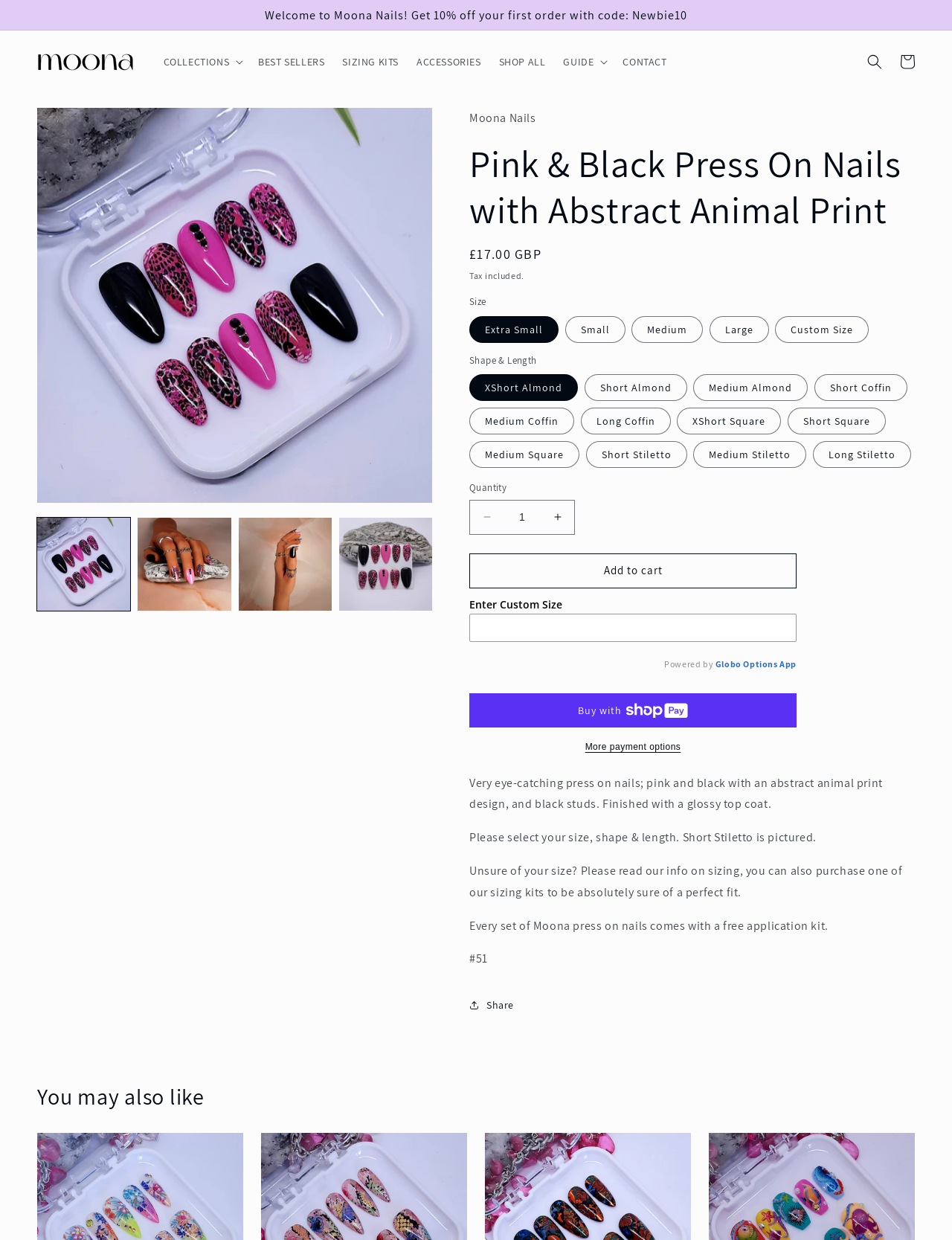Determine the bounding box coordinates for the area that should be clicked to carry out the following instruction: "Click the 'Add to cart' button".

[0.493, 0.446, 0.837, 0.474]